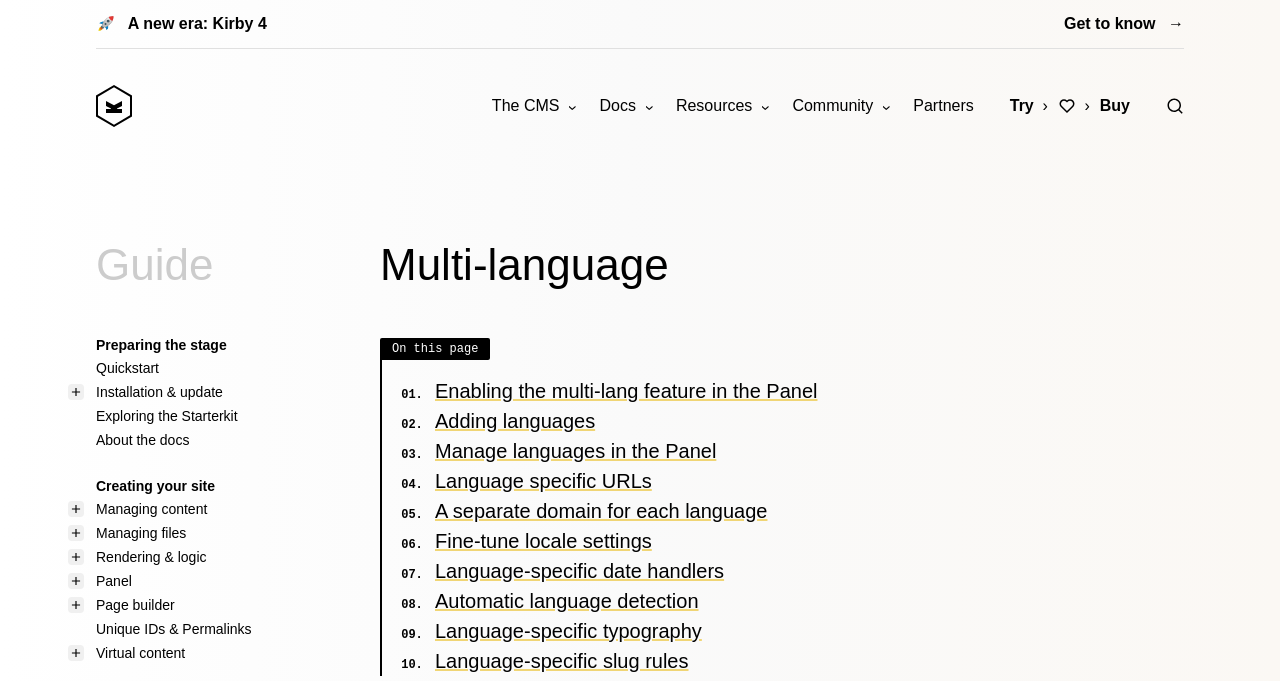How many steps are there in the 'On this page' section?
Using the visual information from the image, give a one-word or short-phrase answer.

10